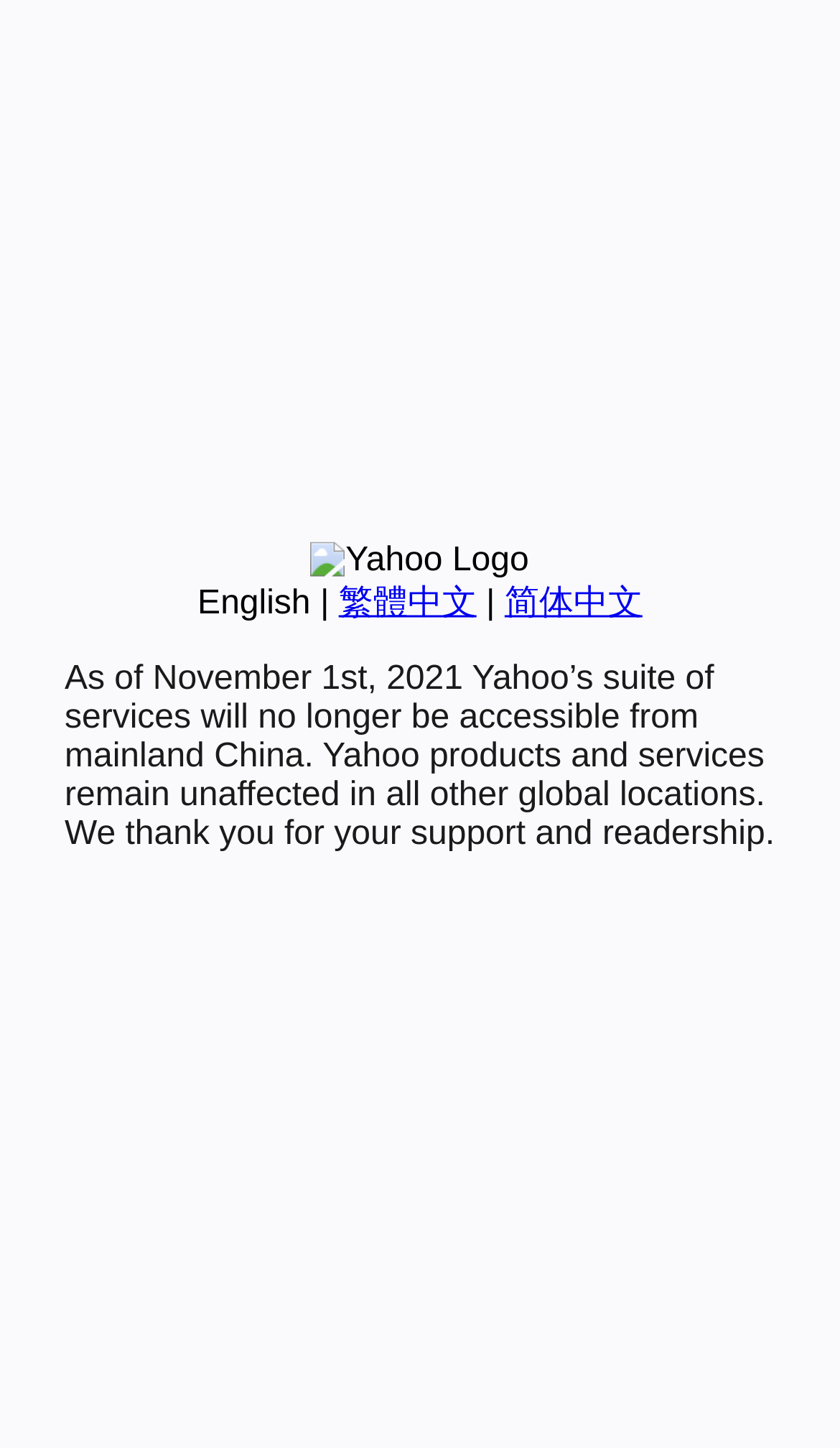Using the provided element description, identify the bounding box coordinates as (top-left x, top-left y, bottom-right x, bottom-right y). Ensure all values are between 0 and 1. Description: 简体中文

[0.601, 0.404, 0.765, 0.429]